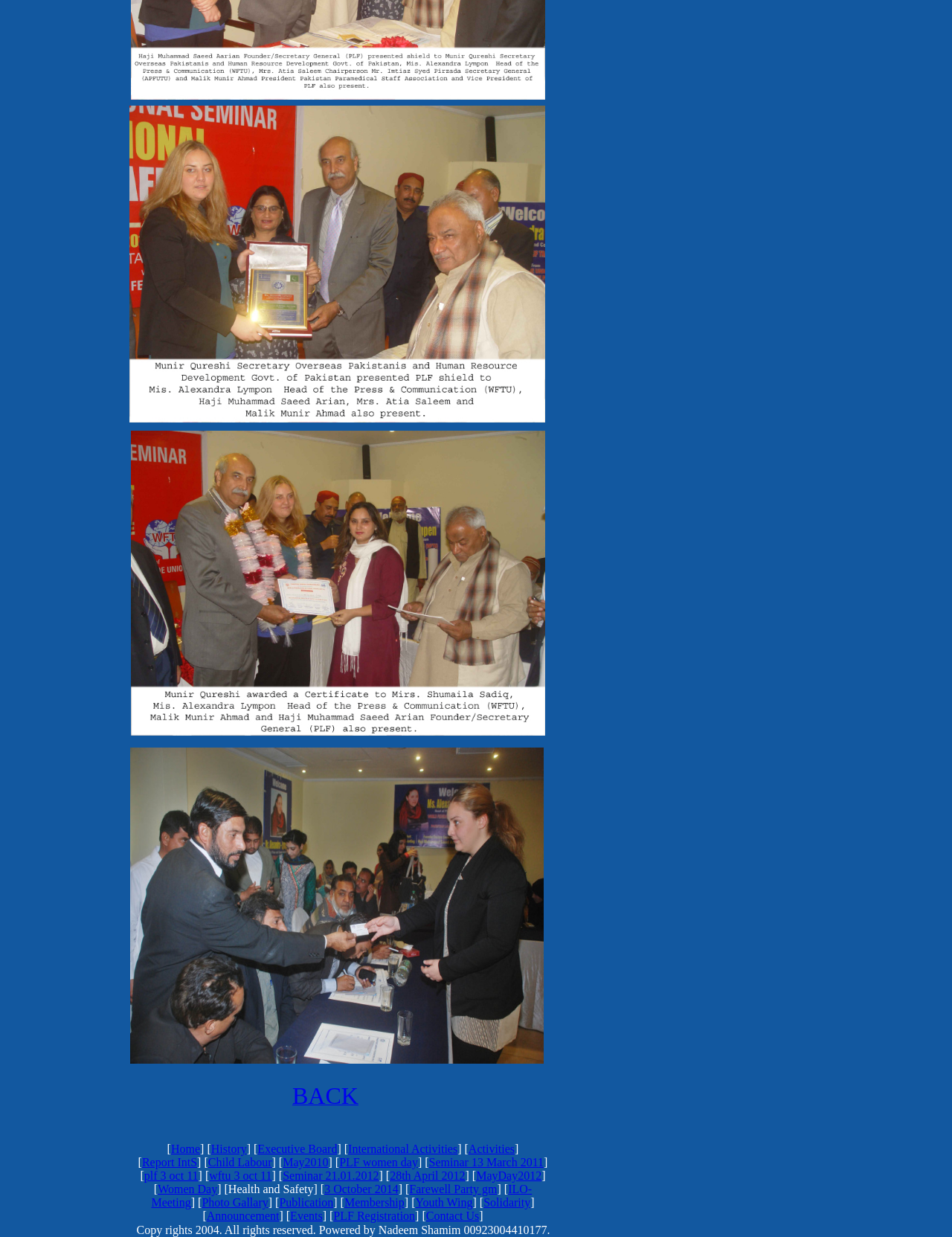Give a one-word or one-phrase response to the question: 
What is the purpose of the webpage?

To provide information about PLF